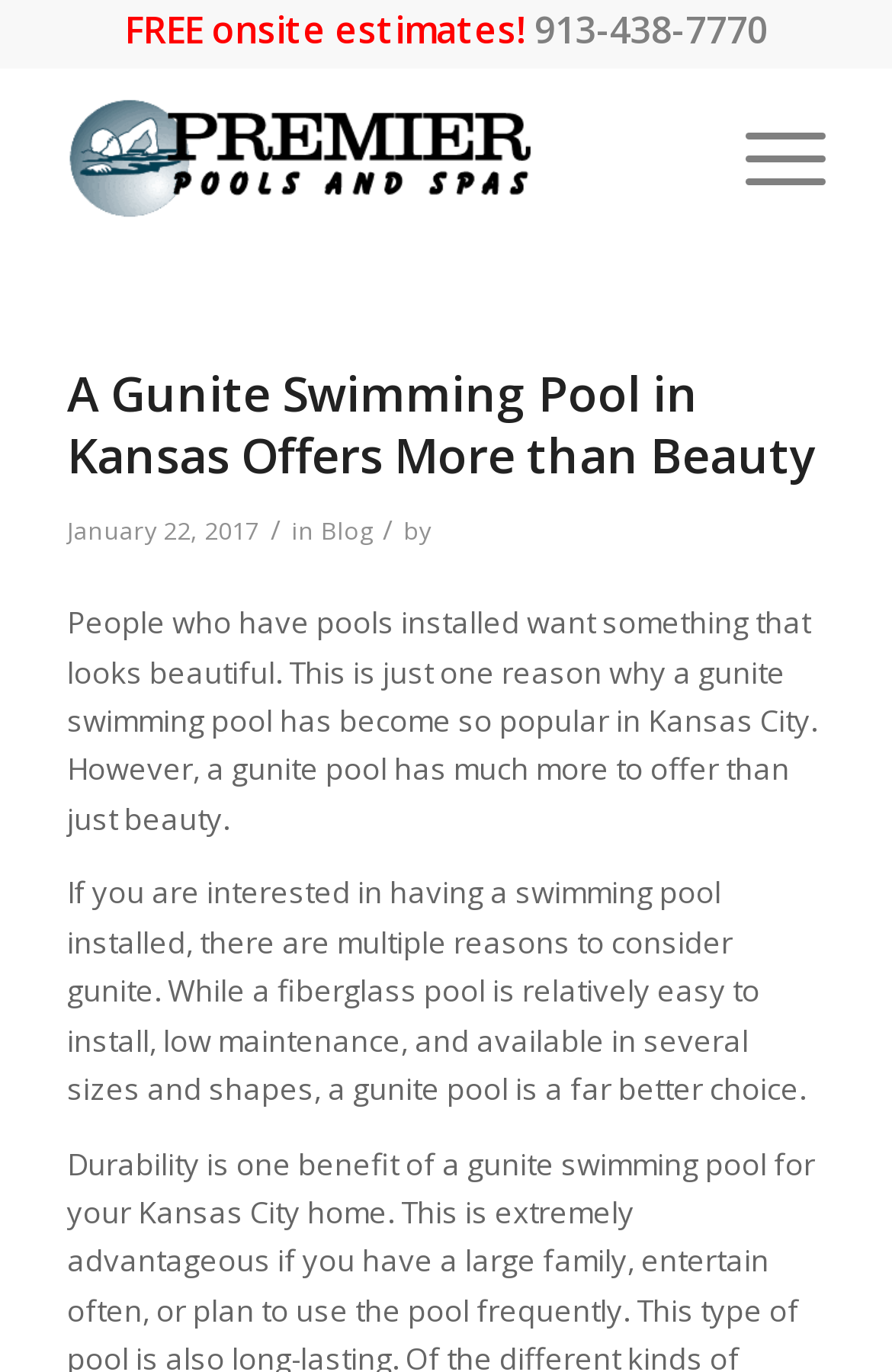Answer the question below using just one word or a short phrase: 
What type of pool is being discussed?

Gunite swimming pool